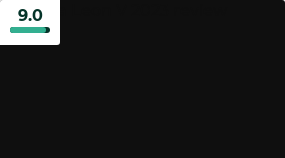Describe all the important aspects and features visible in the image.

This image features a review of the Cupra Leon V 2023, highlighted by a prominent score of 9.0, suggesting an impressive evaluation by the reviewers. The design reflects a focus on performance, style, and technology, showcasing Cupra's commitment to delivering high-quality vehicles. The layout is likely intended to attract car enthusiasts, emphasizing critical insights into the vehicle's features and driving experience. This review comes alongside other related reviews, enhancing the context for those interested in Cupra's offerings in 2023.